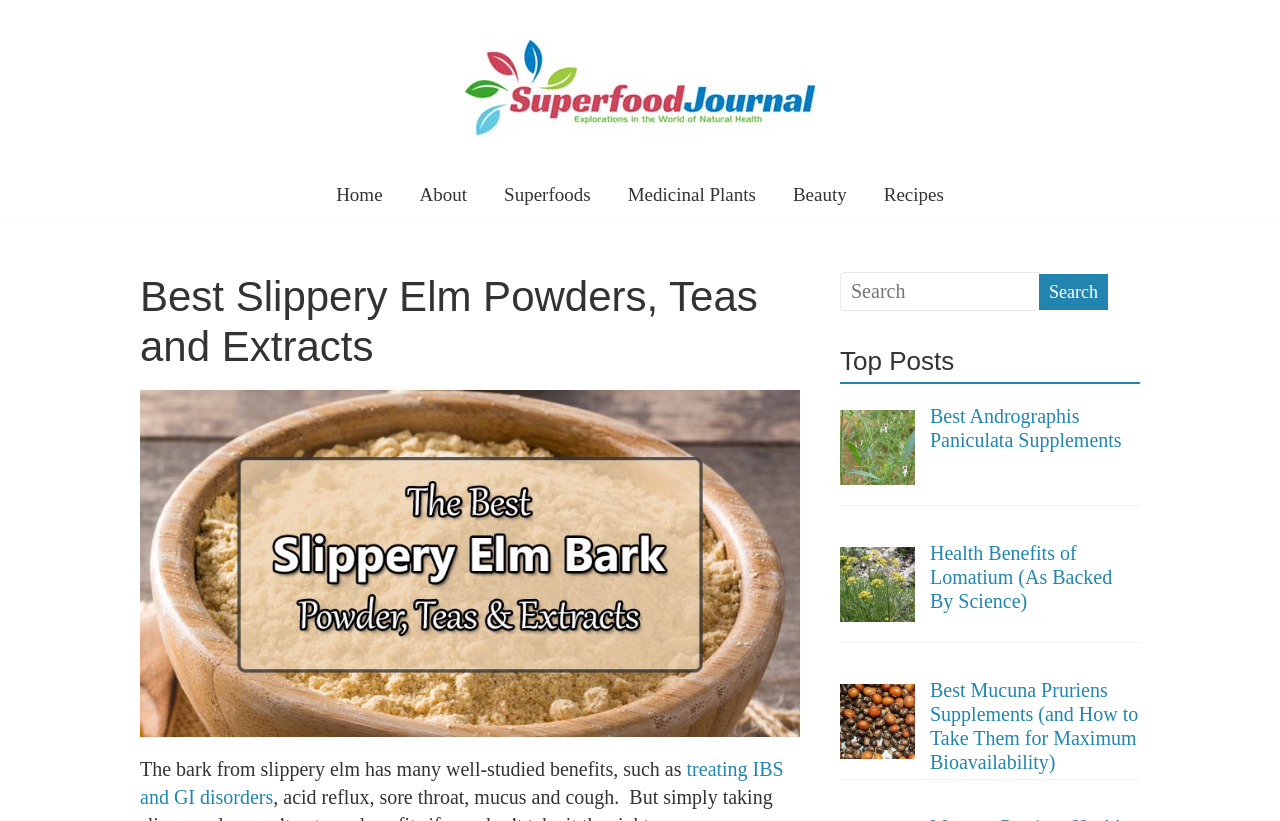Using the description: "Recipes", identify the bounding box of the corresponding UI element in the screenshot.

[0.678, 0.207, 0.75, 0.269]